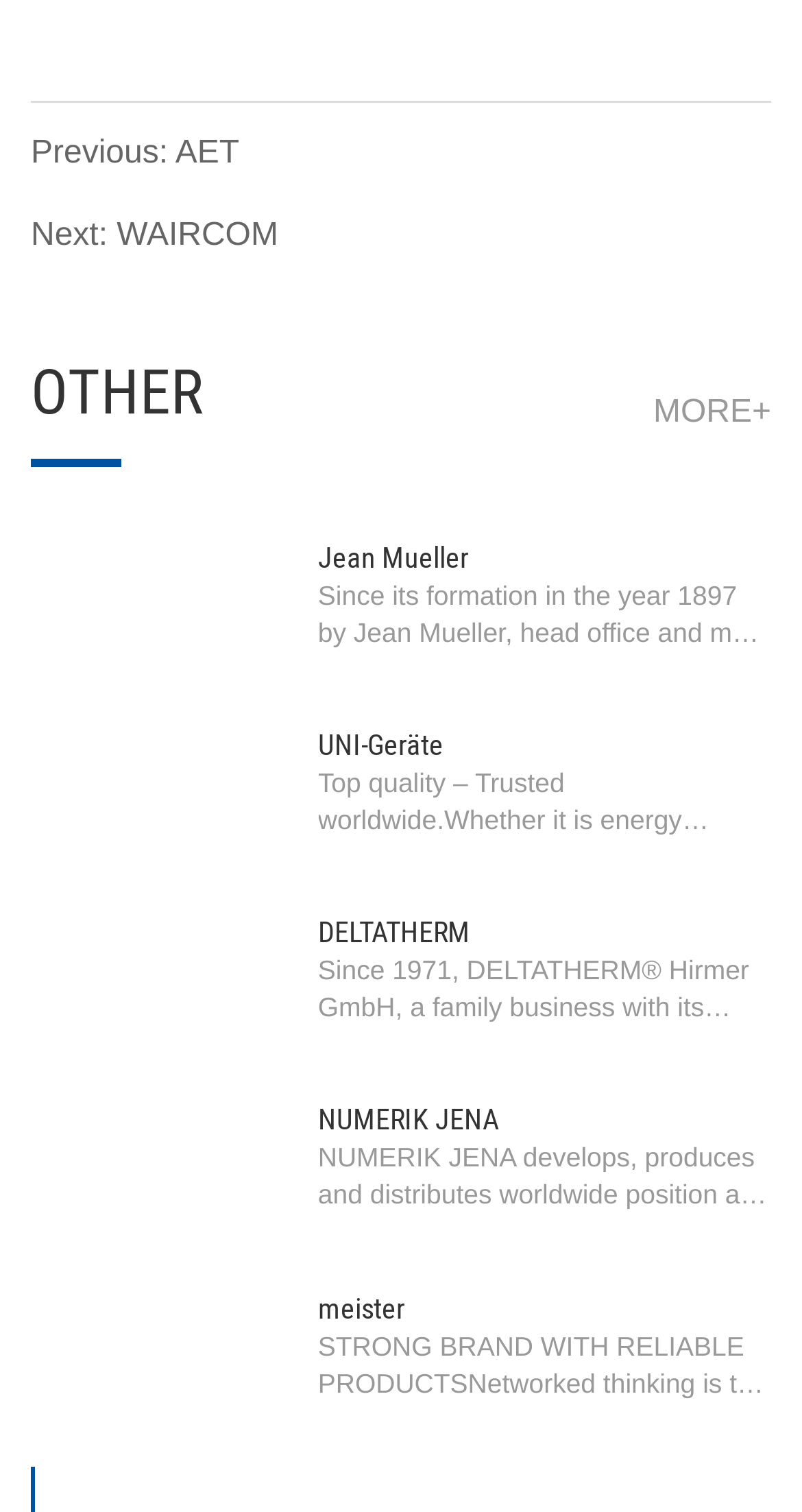Find the bounding box coordinates of the clickable element required to execute the following instruction: "View more information". Provide the coordinates as four float numbers between 0 and 1, i.e., [left, top, right, bottom].

[0.815, 0.259, 0.962, 0.29]